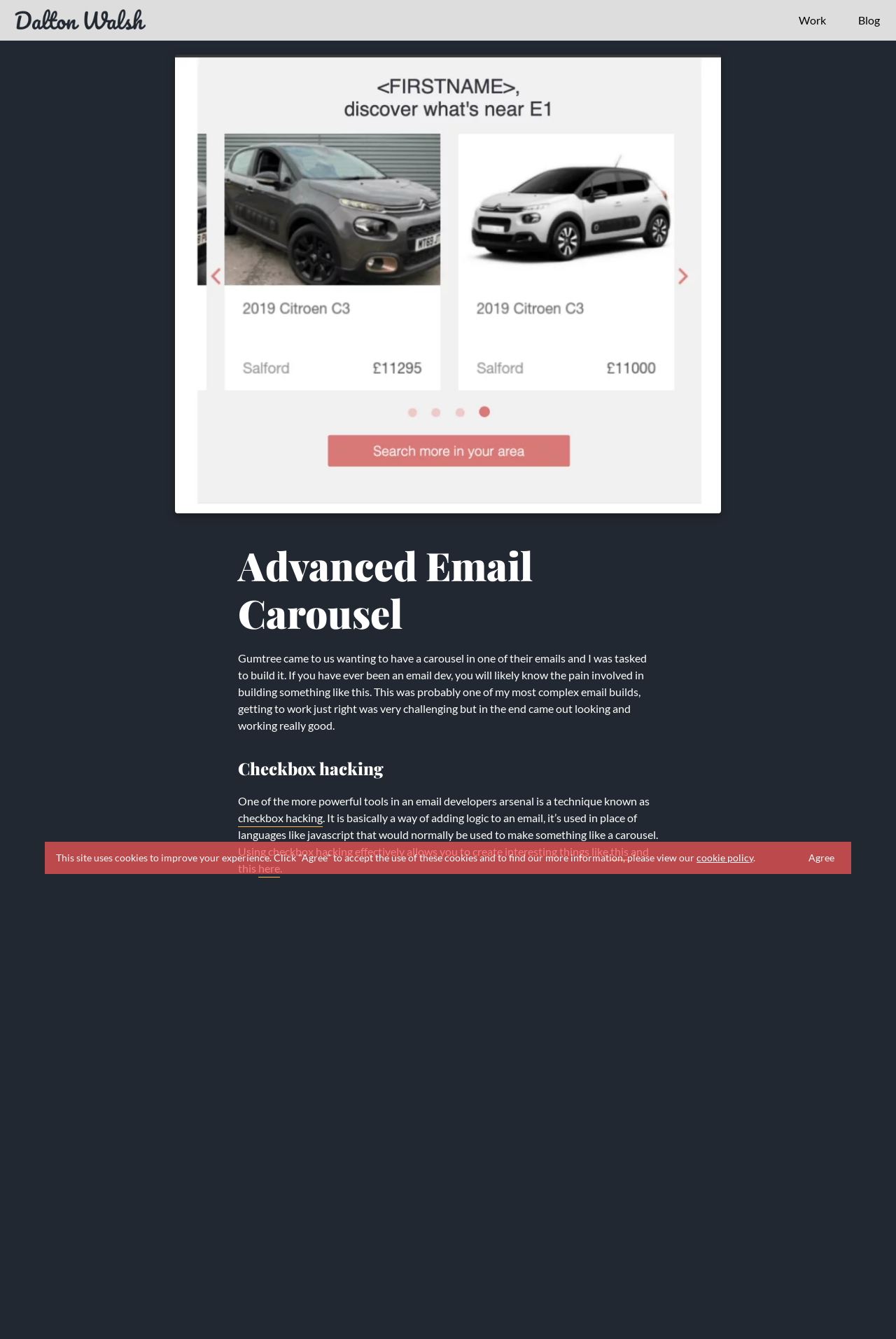Determine the bounding box coordinates for the UI element matching this description: "Agree".

[0.884, 0.629, 0.95, 0.653]